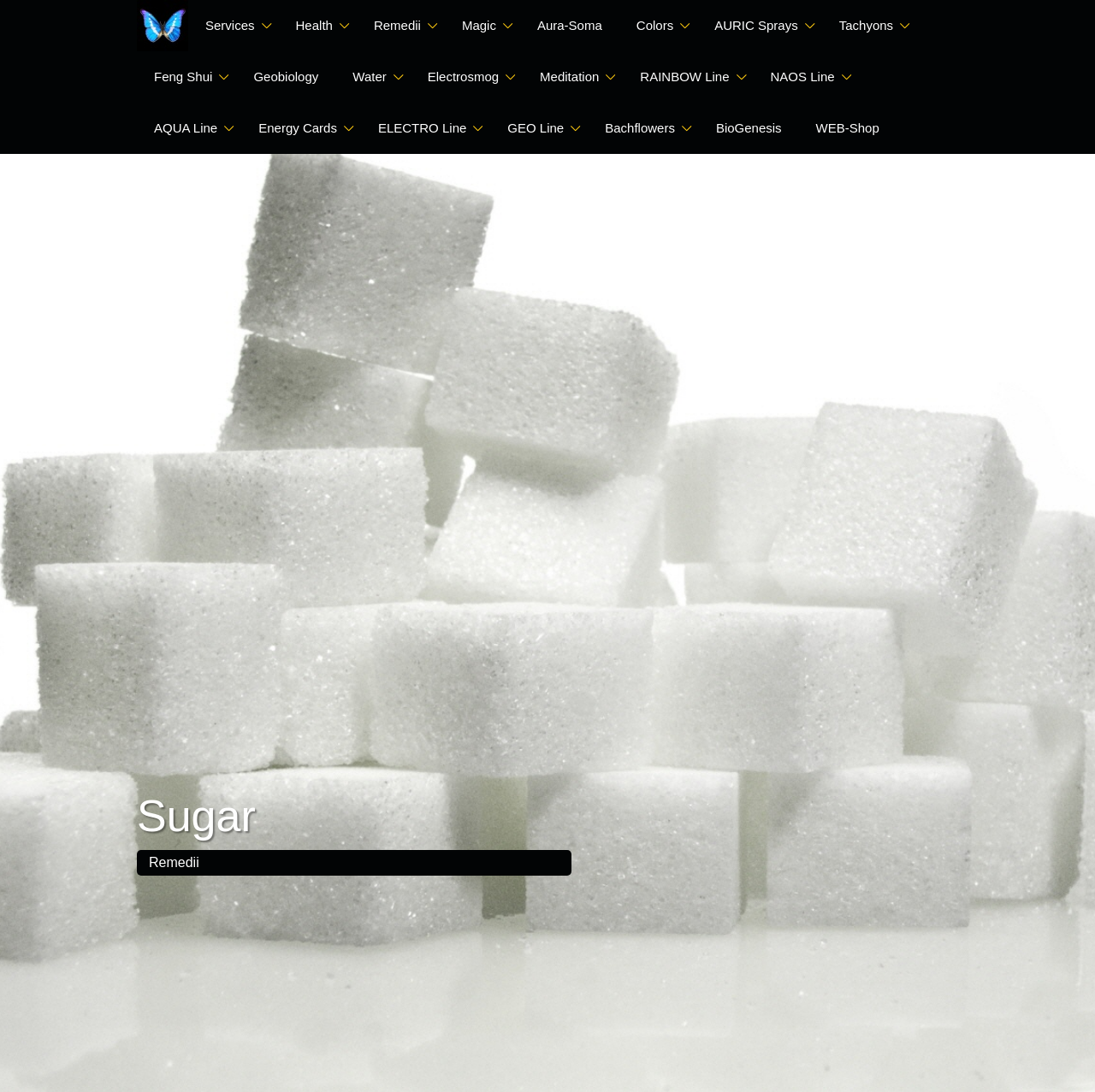Show the bounding box coordinates for the element that needs to be clicked to execute the following instruction: "Click on Services". Provide the coordinates in the form of four float numbers between 0 and 1, i.e., [left, top, right, bottom].

[0.172, 0.0, 0.248, 0.047]